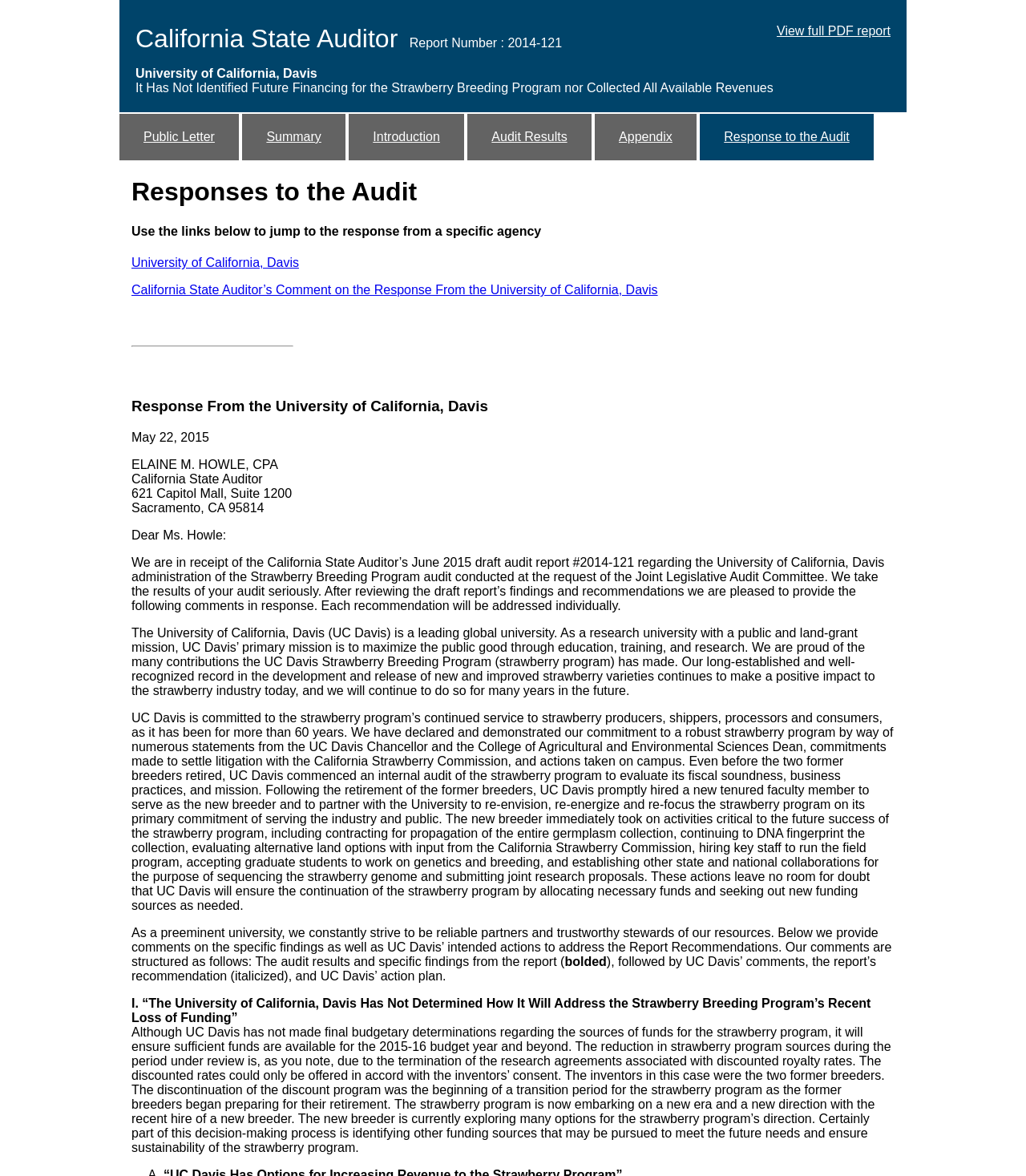Determine the bounding box coordinates for the area that needs to be clicked to fulfill this task: "Read Response to the Audit". The coordinates must be given as four float numbers between 0 and 1, i.e., [left, top, right, bottom].

[0.682, 0.097, 0.851, 0.136]